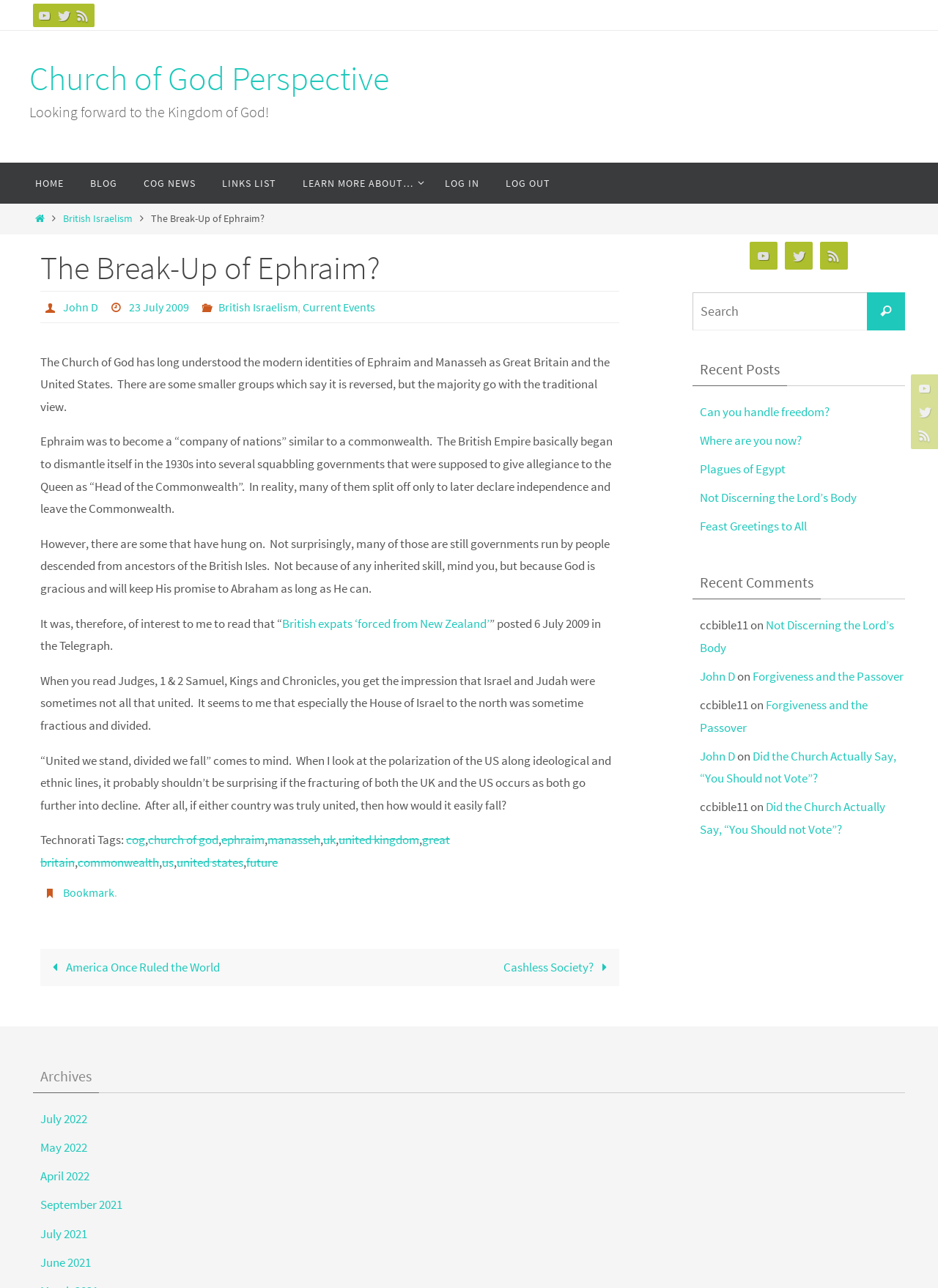What is the name of the church mentioned in this article?
Using the image, elaborate on the answer with as much detail as possible.

The name of the church can be found in the main content section of the webpage, where it is written 'The Church of God has long understood...'.